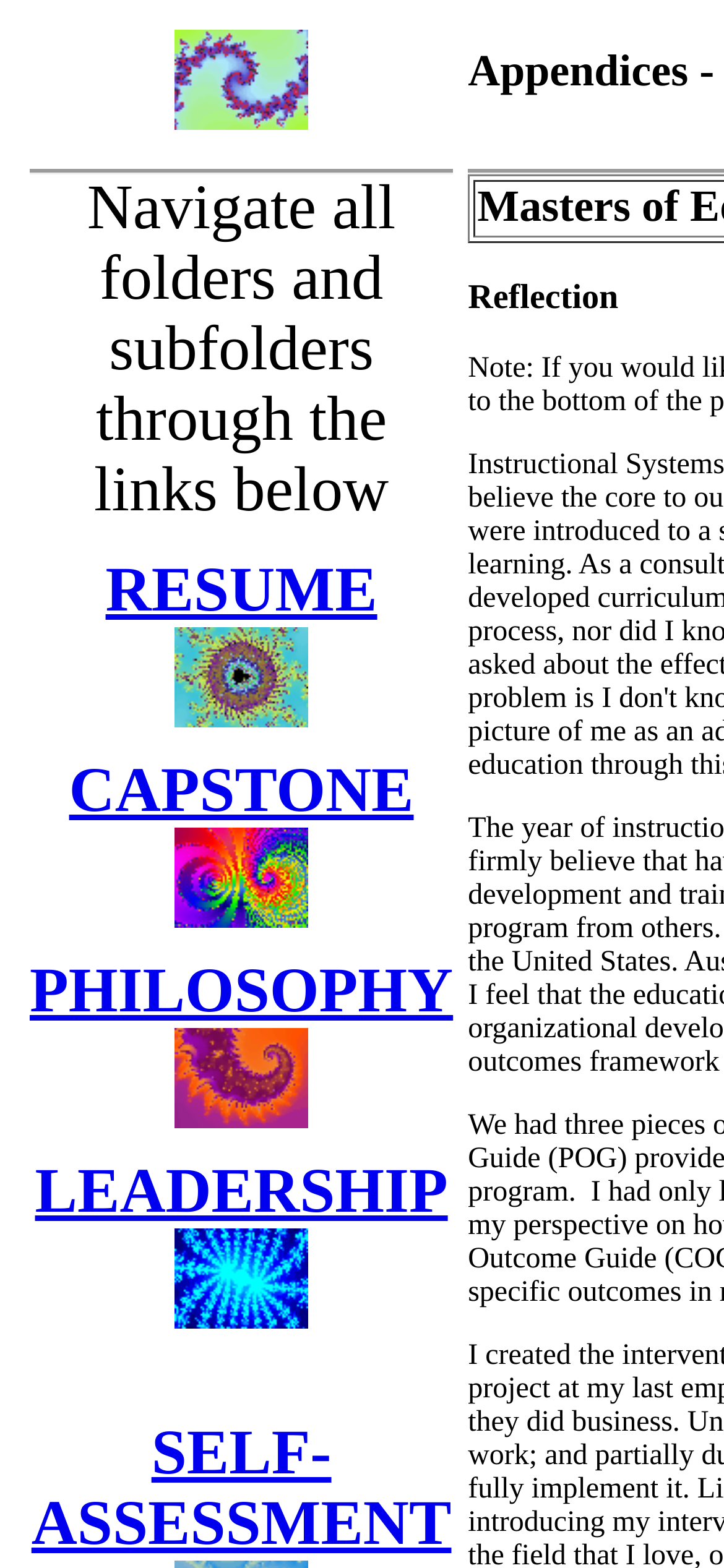How many images are on the webpage?
Answer with a single word or short phrase according to what you see in the image.

4